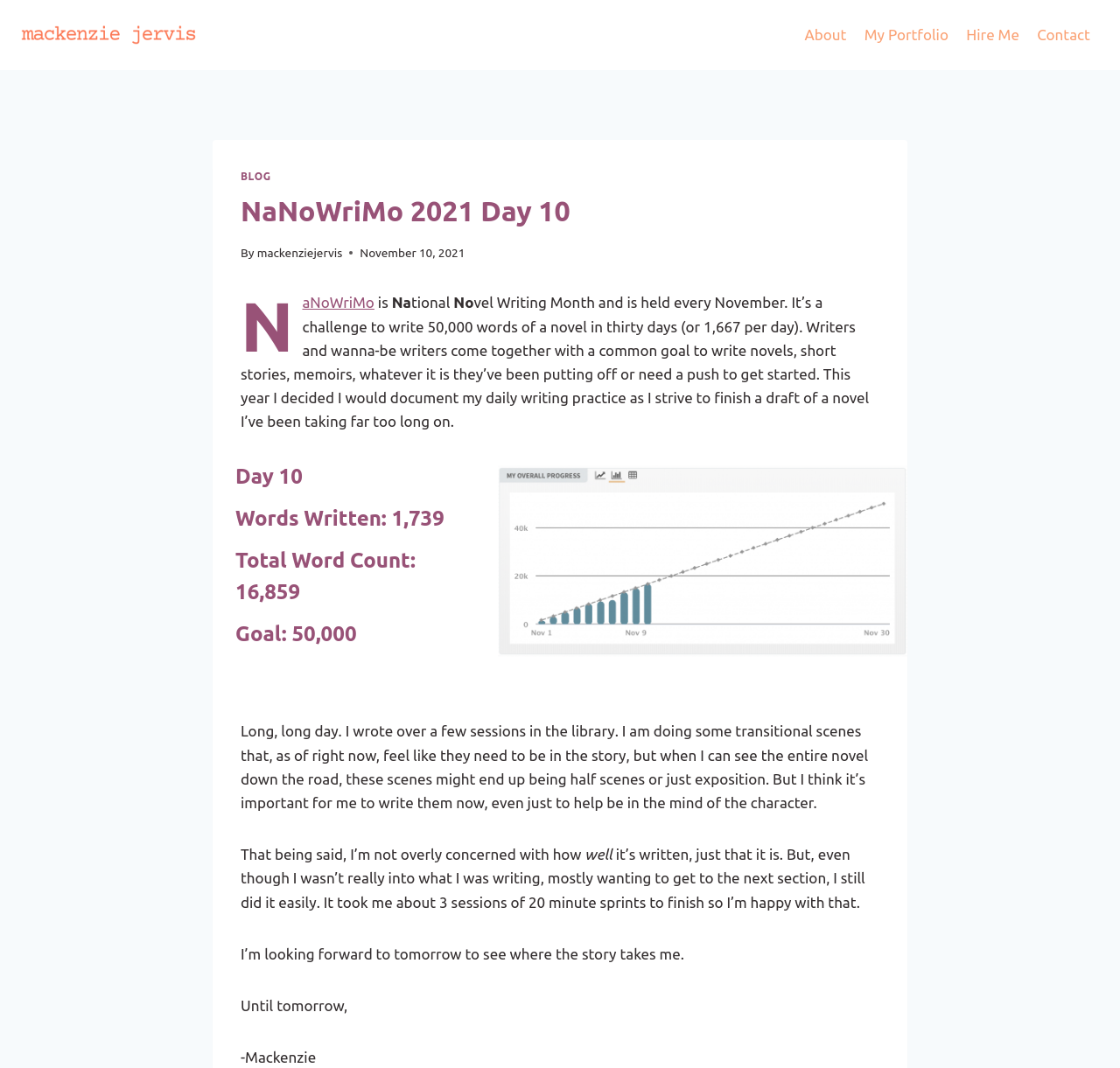Determine the bounding box coordinates in the format (top-left x, top-left y, bottom-right x, bottom-right y). Ensure all values are floating point numbers between 0 and 1. Identify the bounding box of the UI element described by: Hire Me

[0.855, 0.013, 0.918, 0.052]